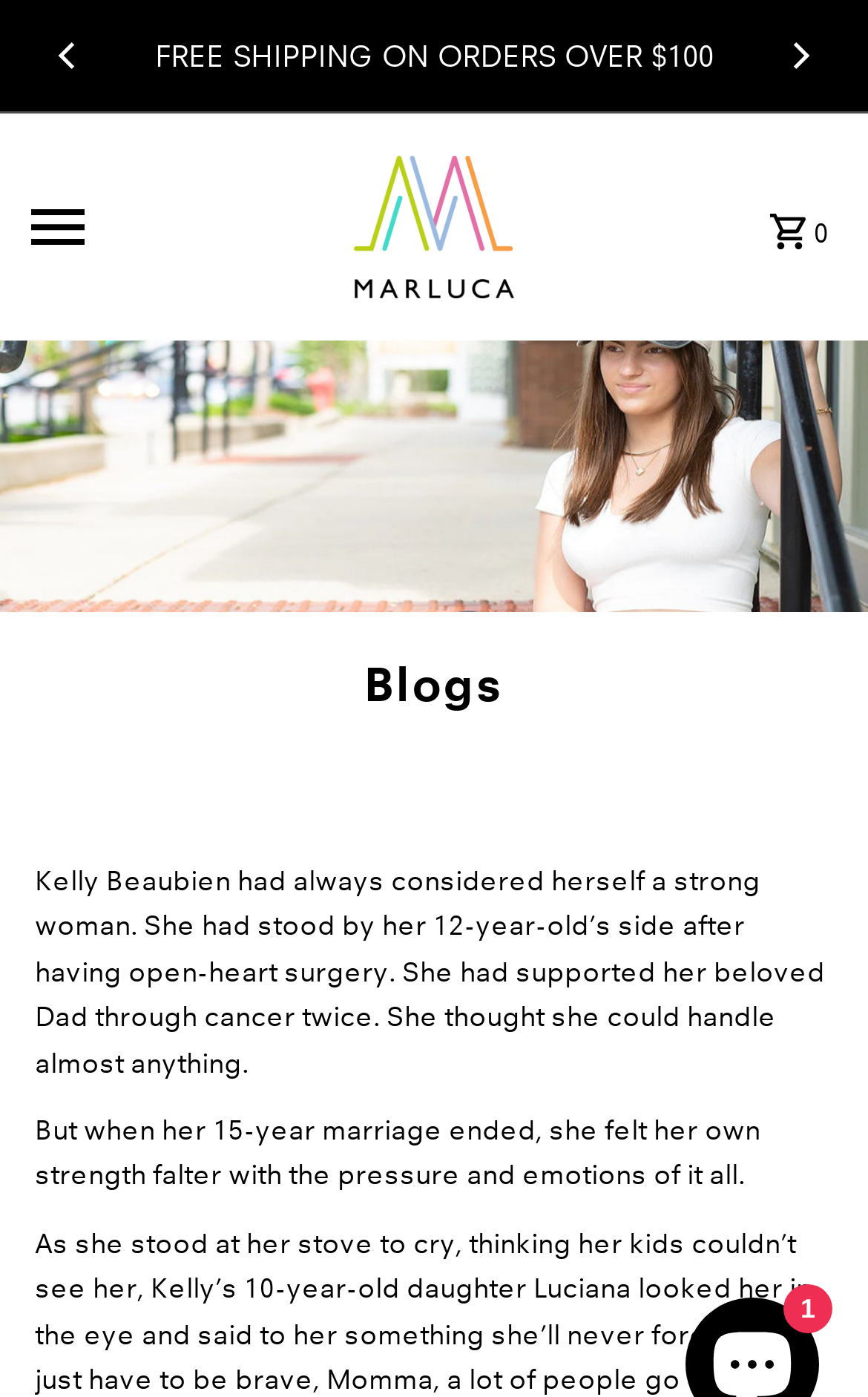Provide a thorough and detailed response to the question by examining the image: 
What is the topic of the blog post?

The webpage has a blog post with text that talks about a person, Kelly Beaubien, who is going through a divorce and struggling with emotions. The topic of the blog post appears to be about divorce and emotional strength.